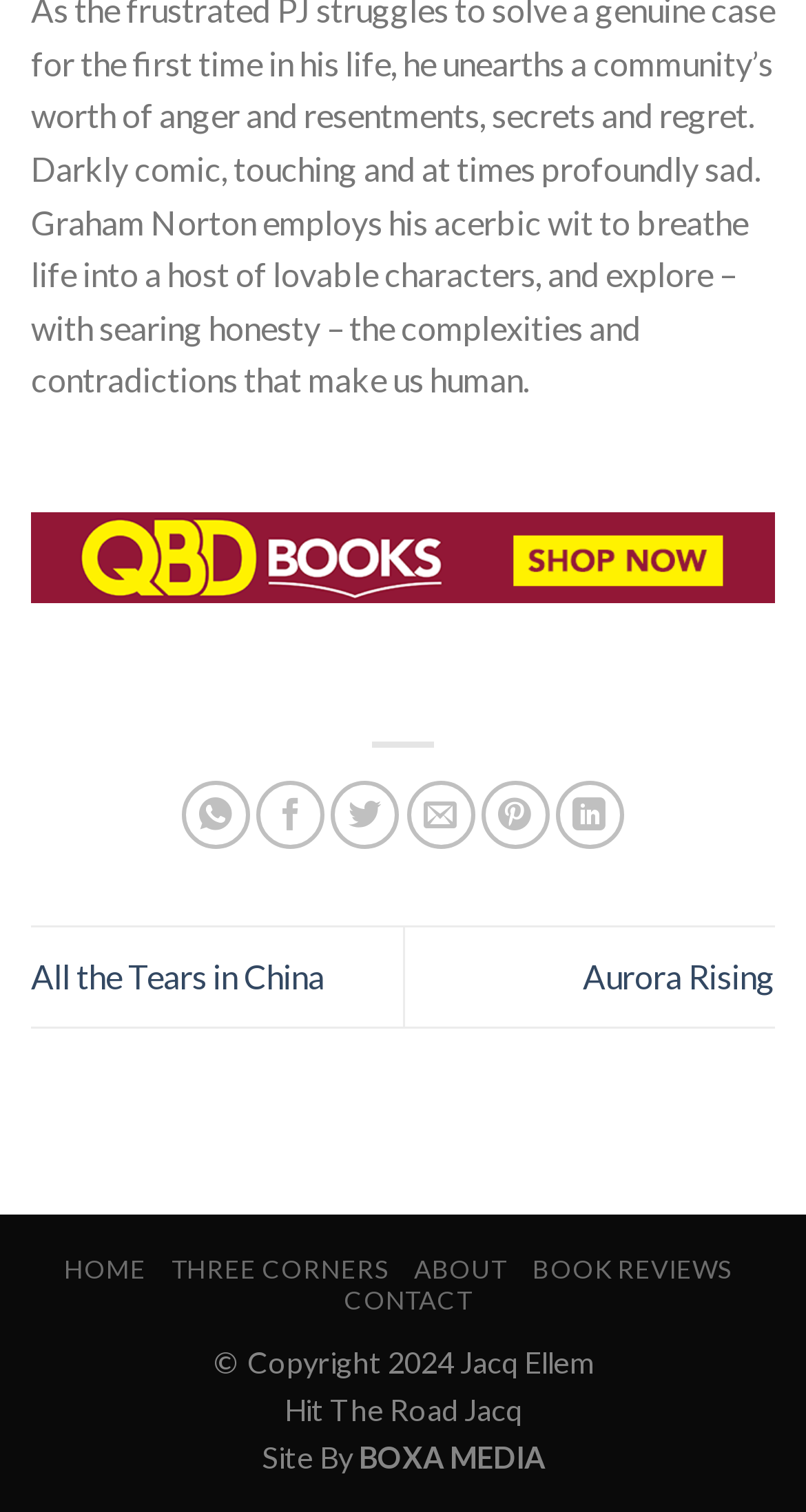How many main navigation links are available?
Provide a comprehensive and detailed answer to the question.

I examined the links at the bottom of the webpage and found five main navigation links, which are 'HOME', 'THREE CORNERS', 'ABOUT', 'BOOK REVIEWS', and 'CONTACT'.